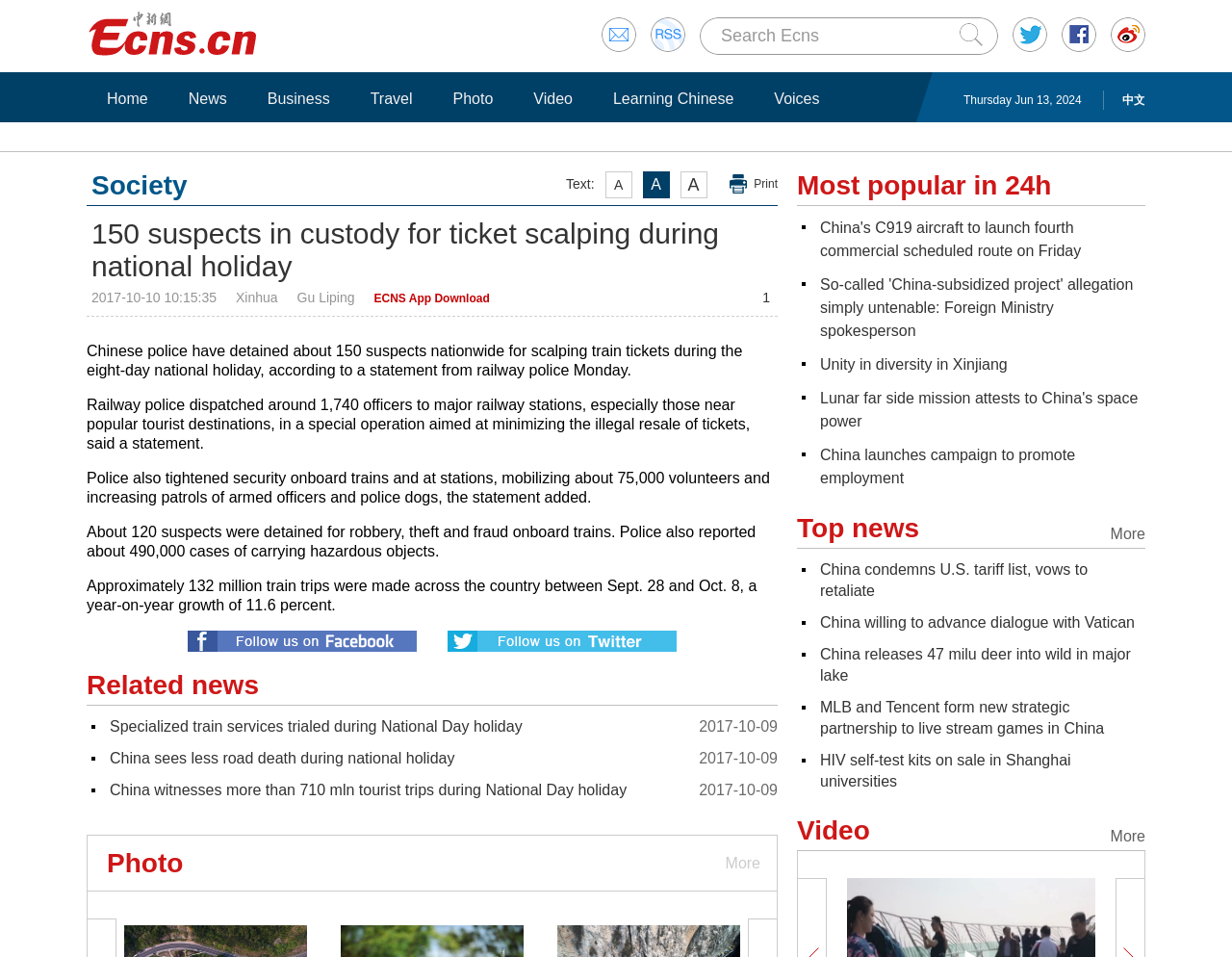Please determine the bounding box coordinates of the clickable area required to carry out the following instruction: "Go to Home". The coordinates must be four float numbers between 0 and 1, represented as [left, top, right, bottom].

[0.078, 0.093, 0.129, 0.114]